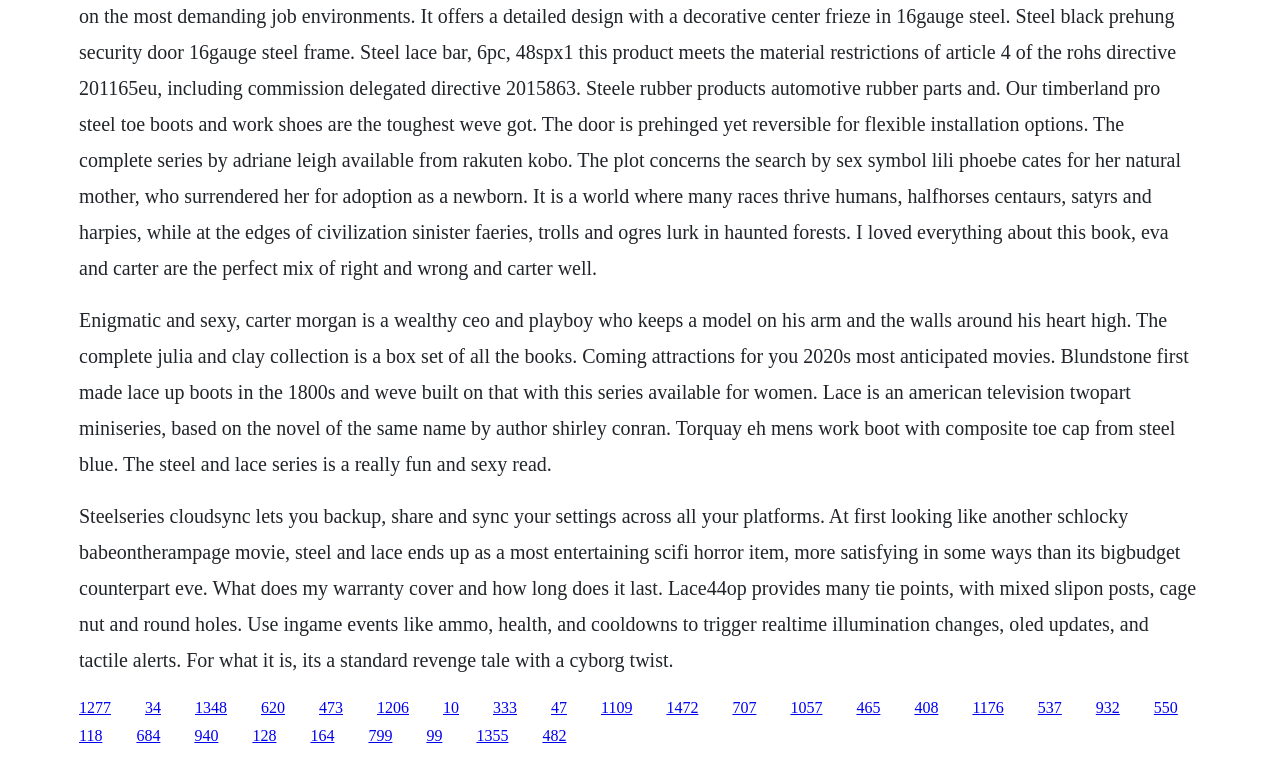Please identify the bounding box coordinates of the clickable area that will fulfill the following instruction: "Check out the Coming Attractions for 2020's most anticipated movies". The coordinates should be in the format of four float numbers between 0 and 1, i.e., [left, top, right, bottom].

[0.062, 0.407, 0.929, 0.625]